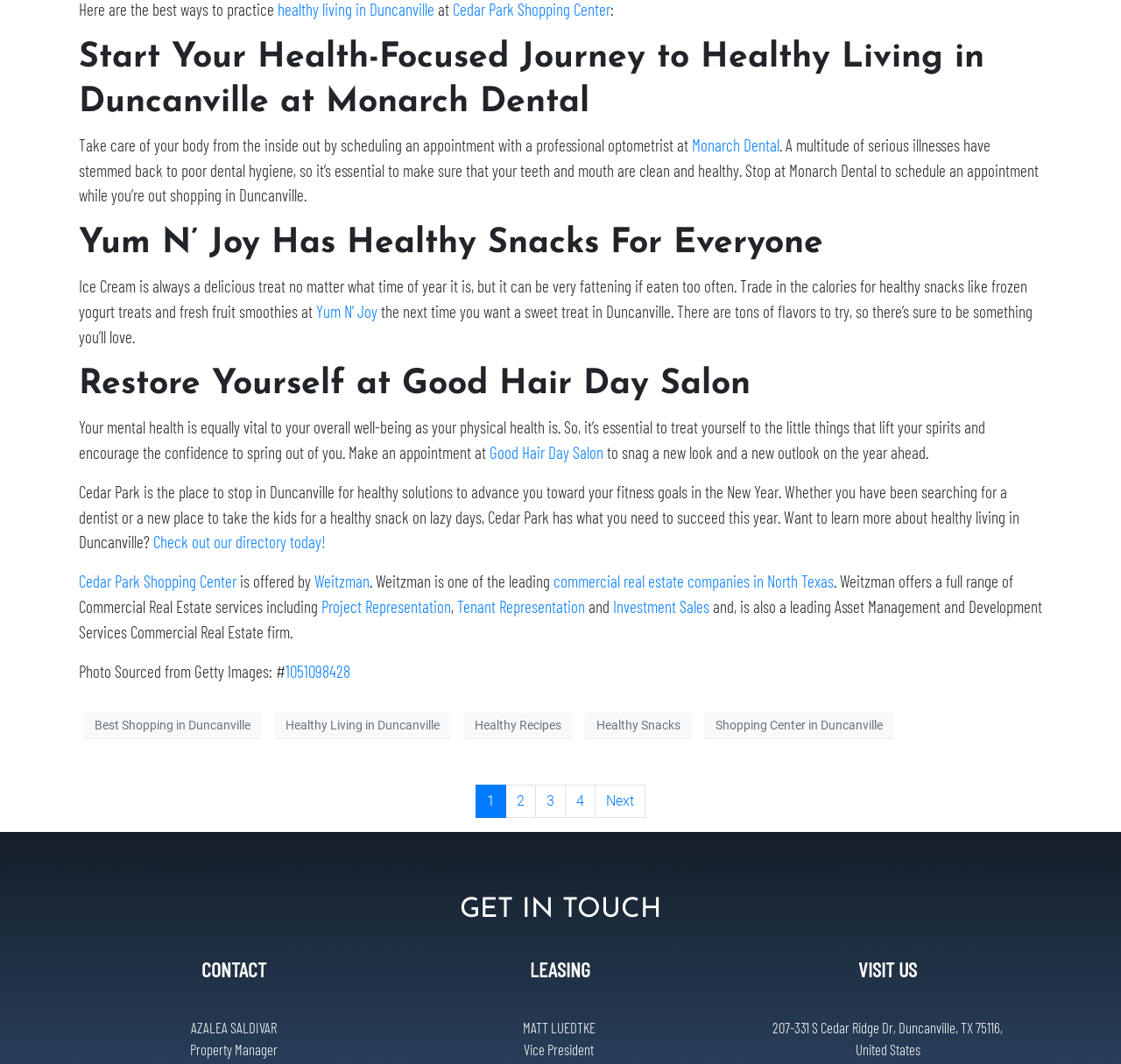Please determine the bounding box coordinates of the clickable area required to carry out the following instruction: "Schedule an appointment with a professional optometrist at Monarch Dental". The coordinates must be four float numbers between 0 and 1, represented as [left, top, right, bottom].

[0.617, 0.127, 0.695, 0.145]